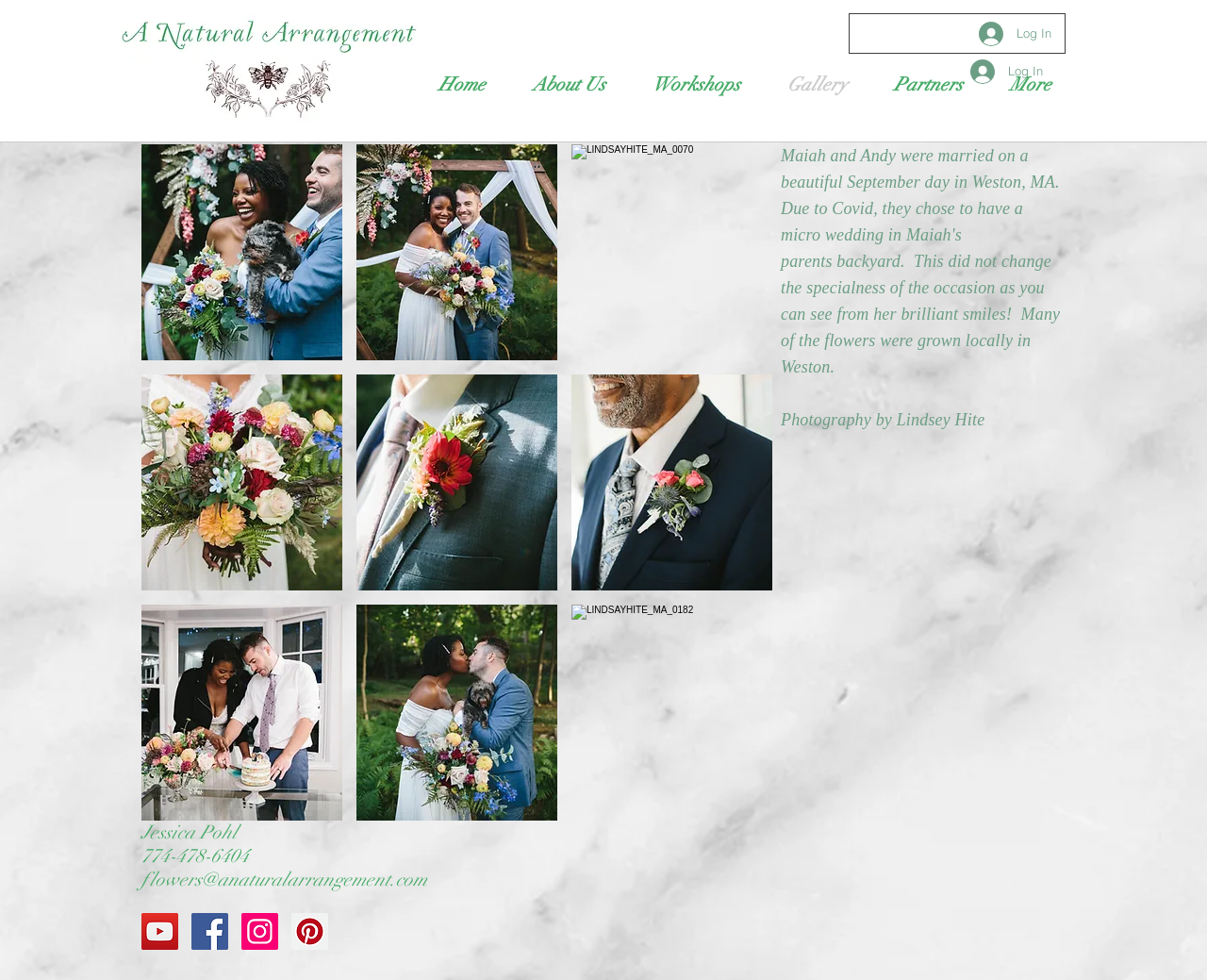From the details in the image, provide a thorough response to the question: What is the phone number of Jessica Pohl?

I found the answer by looking at the StaticText element with the text '774-478-6404' at coordinates [0.117, 0.861, 0.206, 0.885]. This text is likely to be a phone number, and it is associated with Jessica Pohl, whose name is mentioned in the nearby StaticText element.